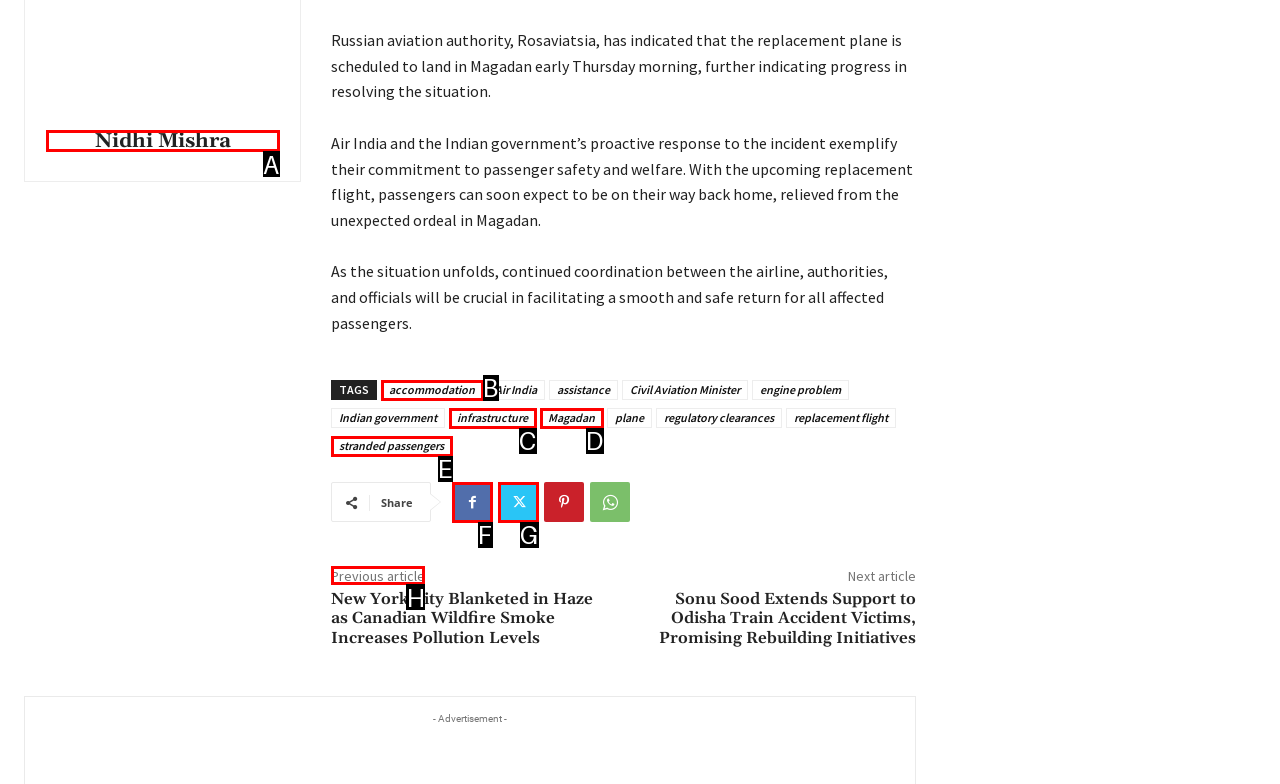Find the HTML element to click in order to complete this task: Read the 'Want a Brand NEW 1964-1966 Mustang Convertible?' article
Answer with the letter of the correct option.

None